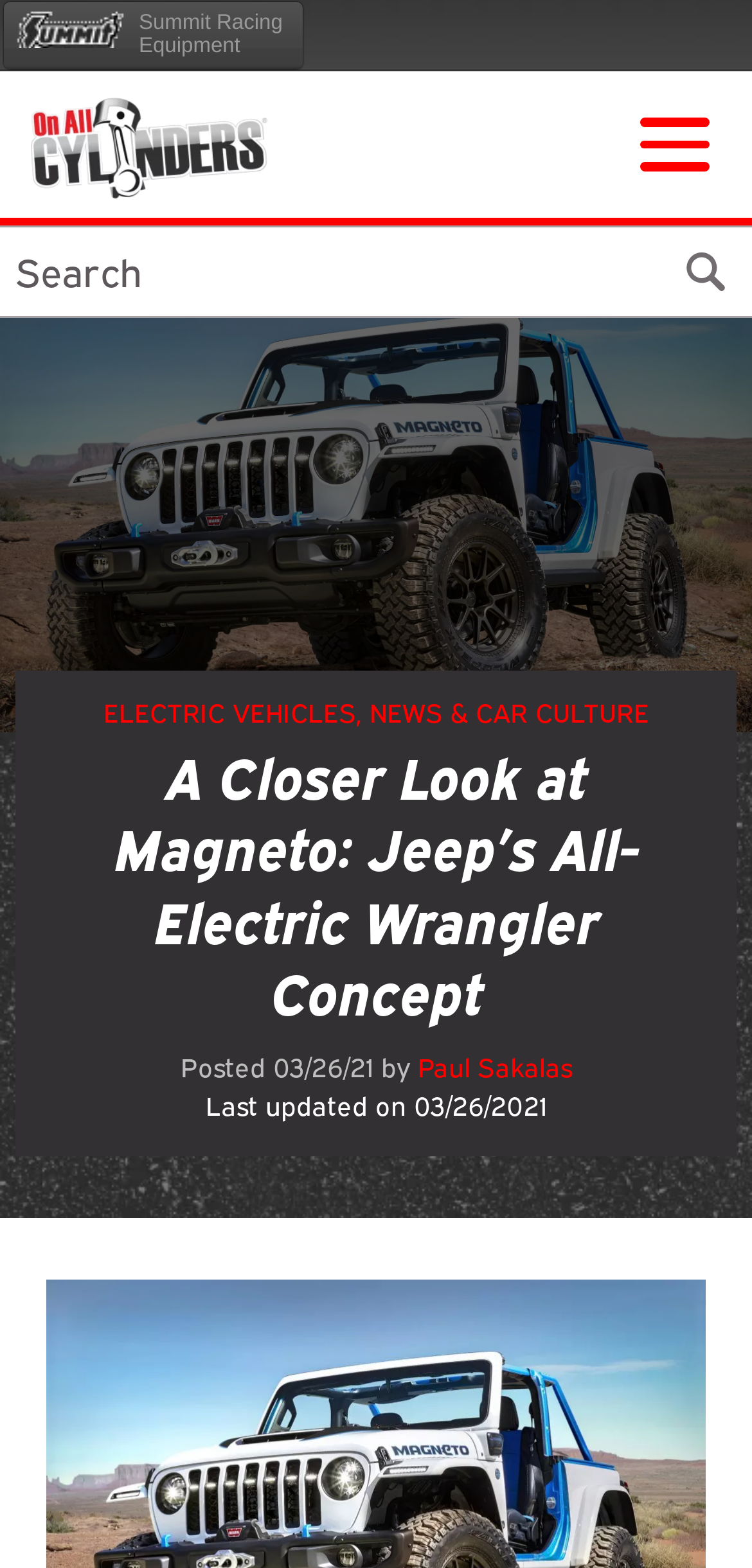What is the category of the article?
Give a single word or phrase answer based on the content of the image.

ELECTRIC VEHICLES